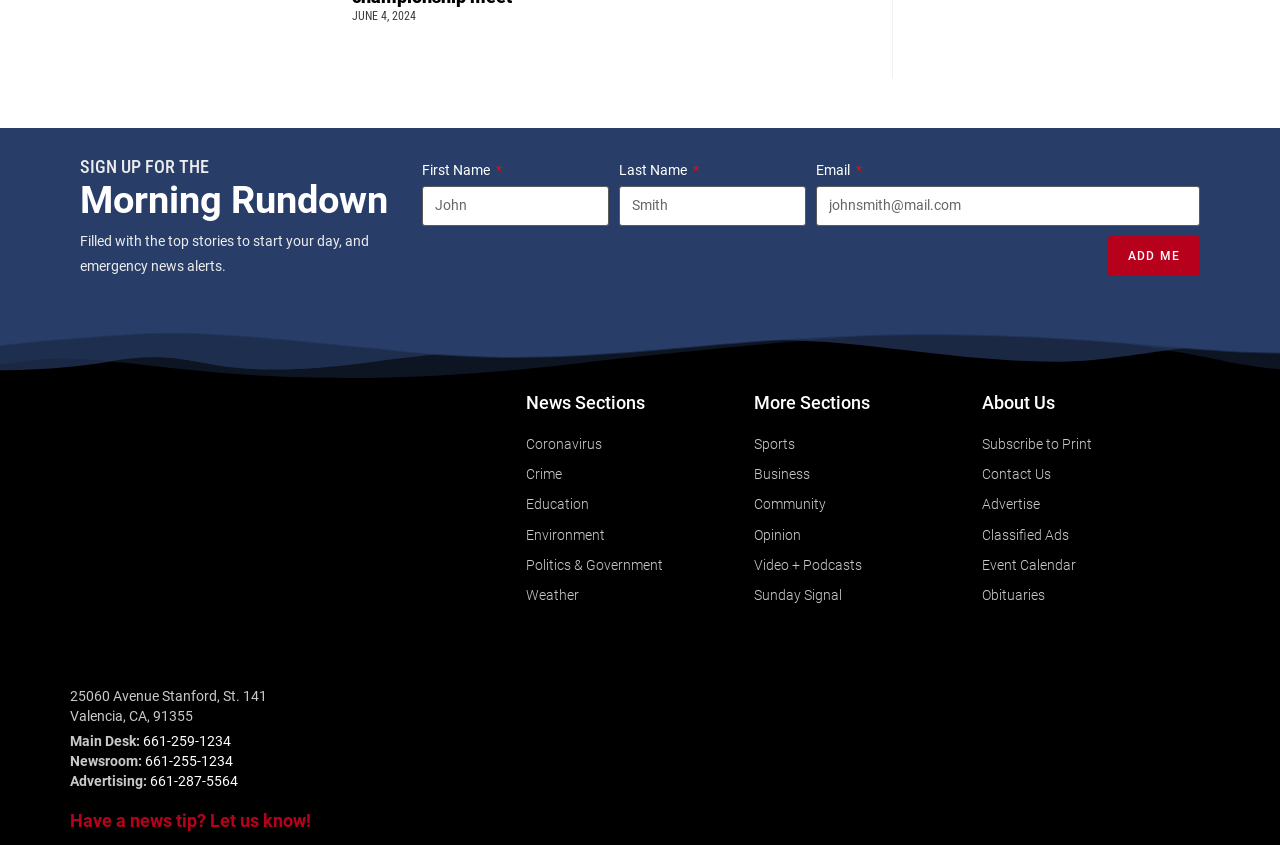Identify the bounding box coordinates of the part that should be clicked to carry out this instruction: "Click About Us".

[0.767, 0.466, 0.945, 0.488]